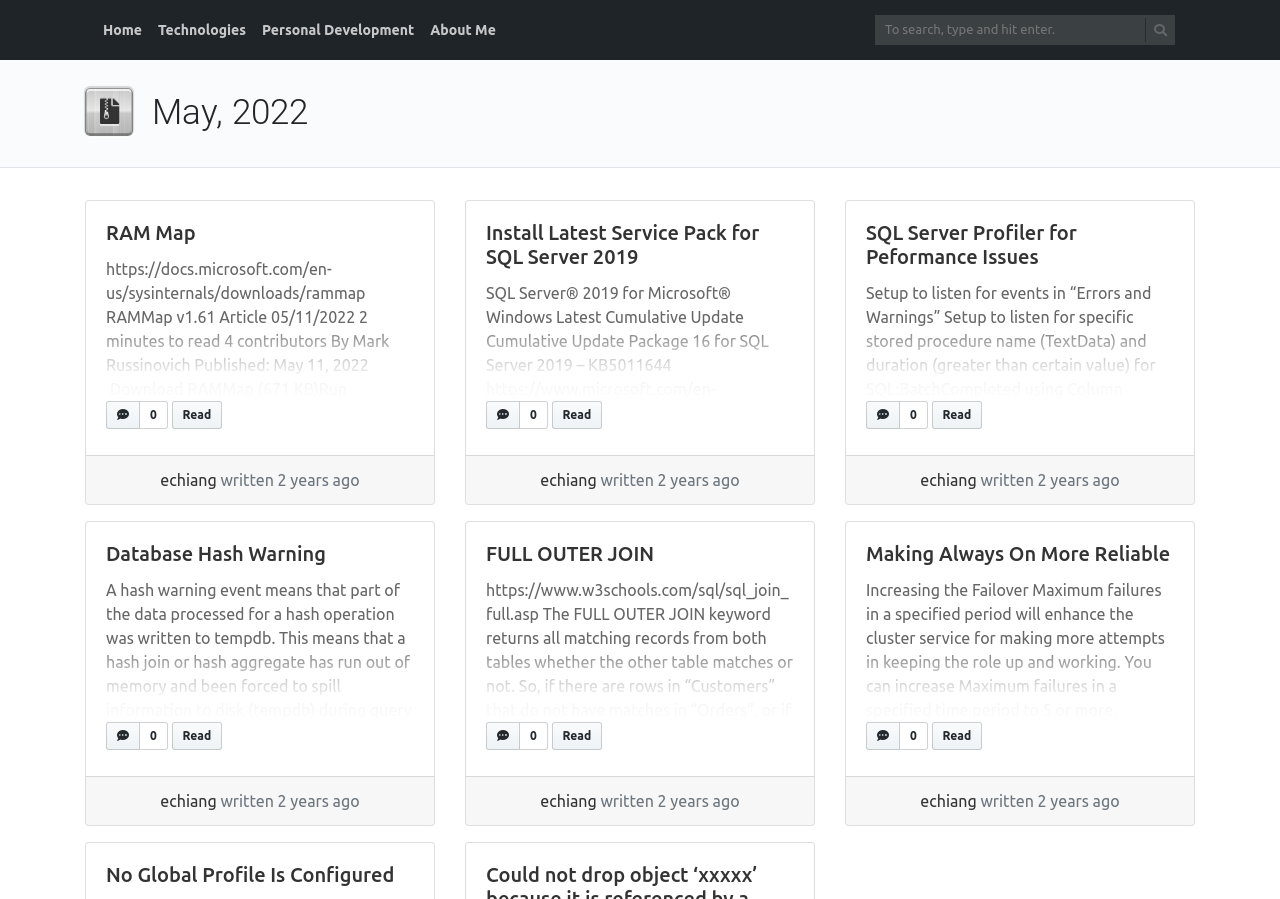How old are the articles on the webpage?
Utilize the information in the image to give a detailed answer to the question.

Each article on the webpage has a timestamp indicating when it was written, and all of them are marked as 'written 2 years ago'. This suggests that the articles are two years old and were written around the same time.